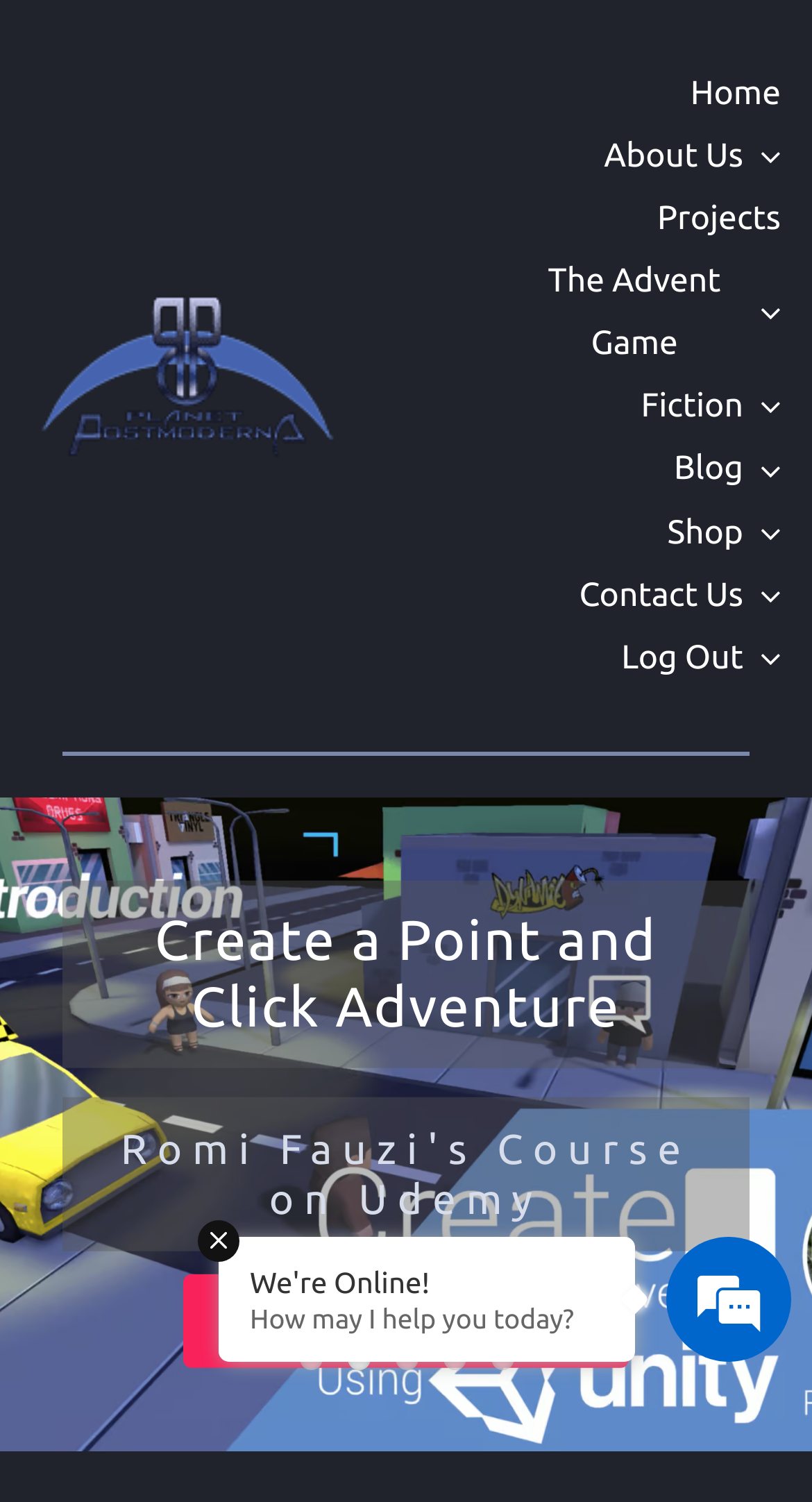What is the text of the generic element?
Using the image as a reference, answer with just one word or a short phrase.

We're Online!